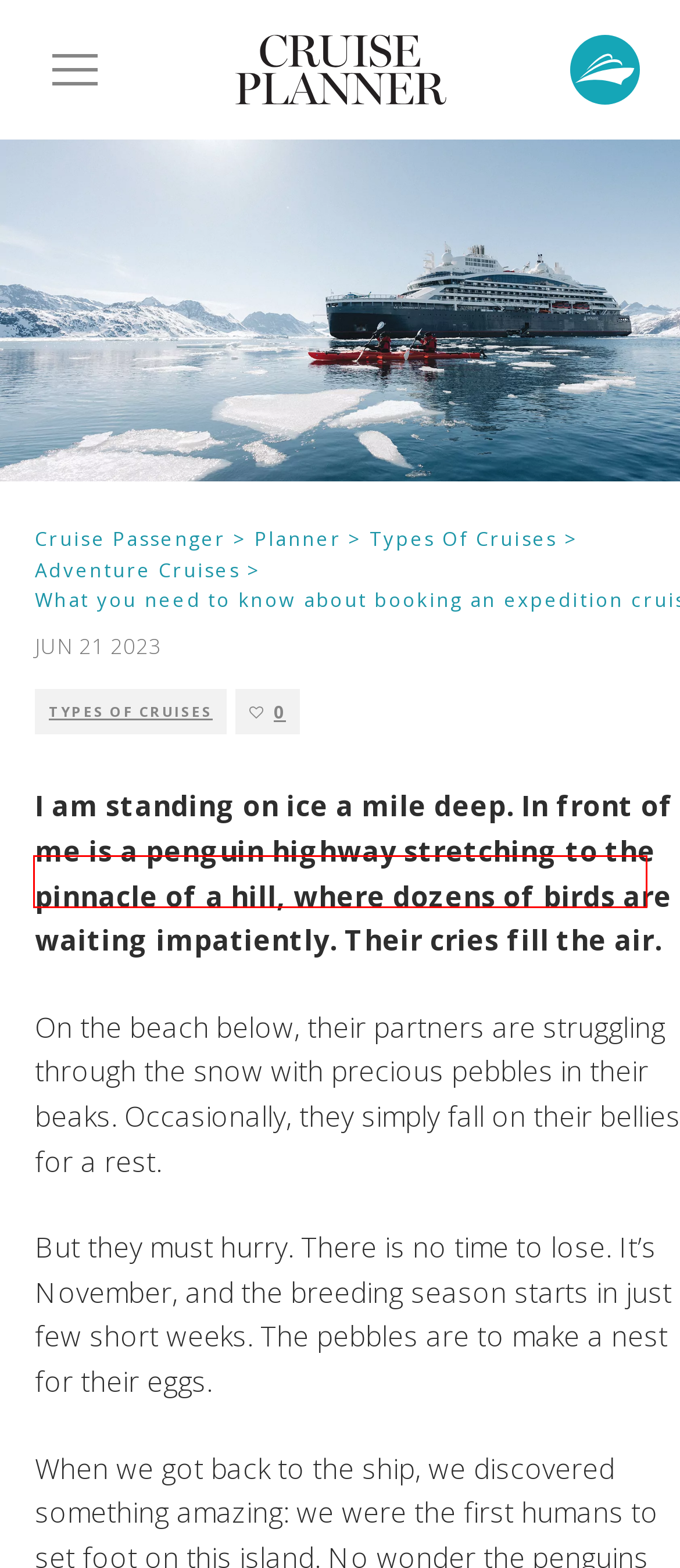Review the webpage screenshot and focus on the UI element within the red bounding box. Select the best-matching webpage description for the new webpage that follows after clicking the highlighted element. Here are the candidates:
A. What To Know About Cruises | Cruise Planner
B. Tips On How To Choose The Ideal Cruise For Your Dream Vacation
C. Cruise Passenger Is The Place To Find Reviews, Deals And More
D. Partners Archive - Cruise Passenger
E. Deals Archives - Cruise Passenger
F. - Cruise Passenger
G. River Cruises | Cruise Planner
H. Find Your Cruise - The Ultimate Guide

D